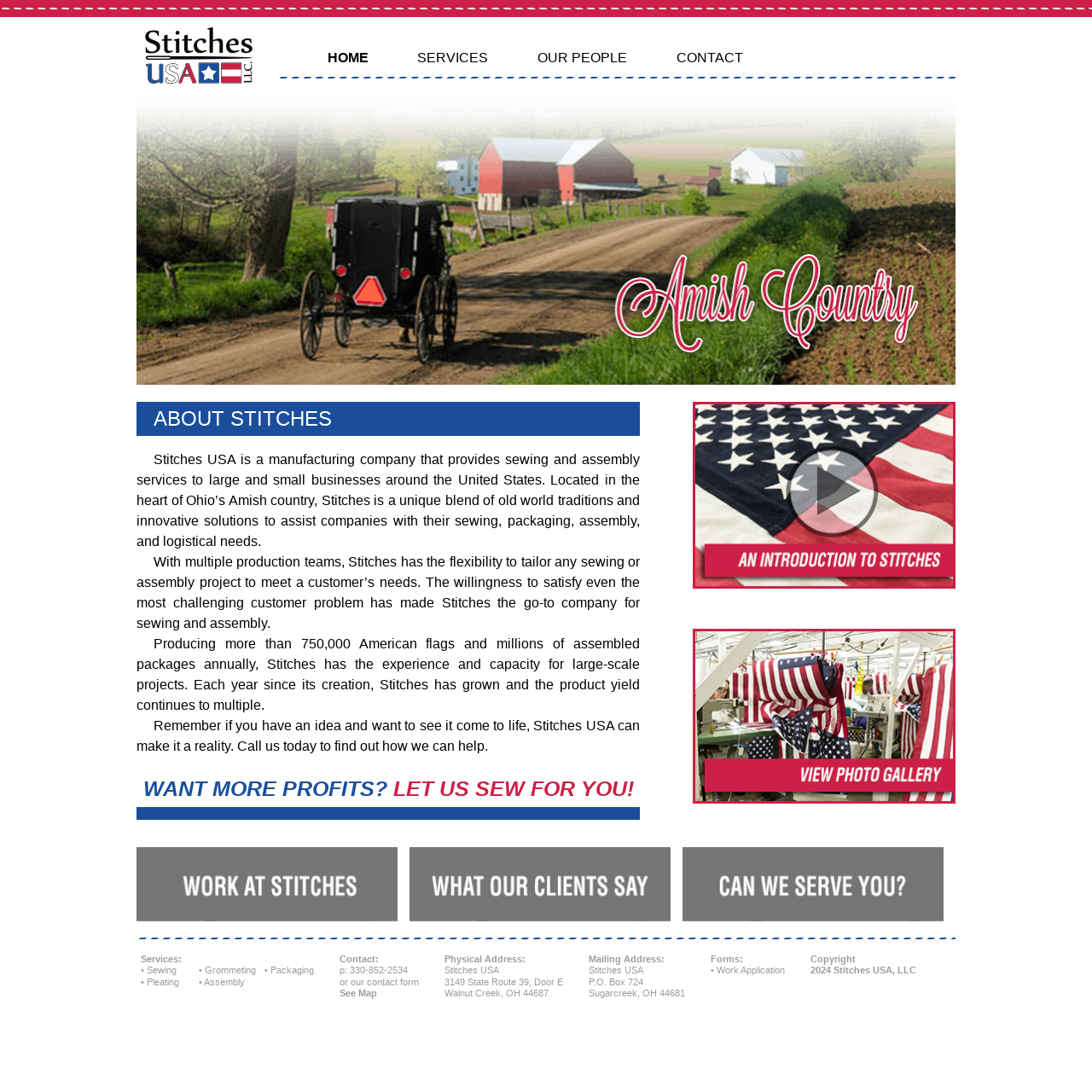Determine the bounding box coordinates of the element that should be clicked to execute the following command: "Read the article about 5 things to do in the morning to help lose weight".

None